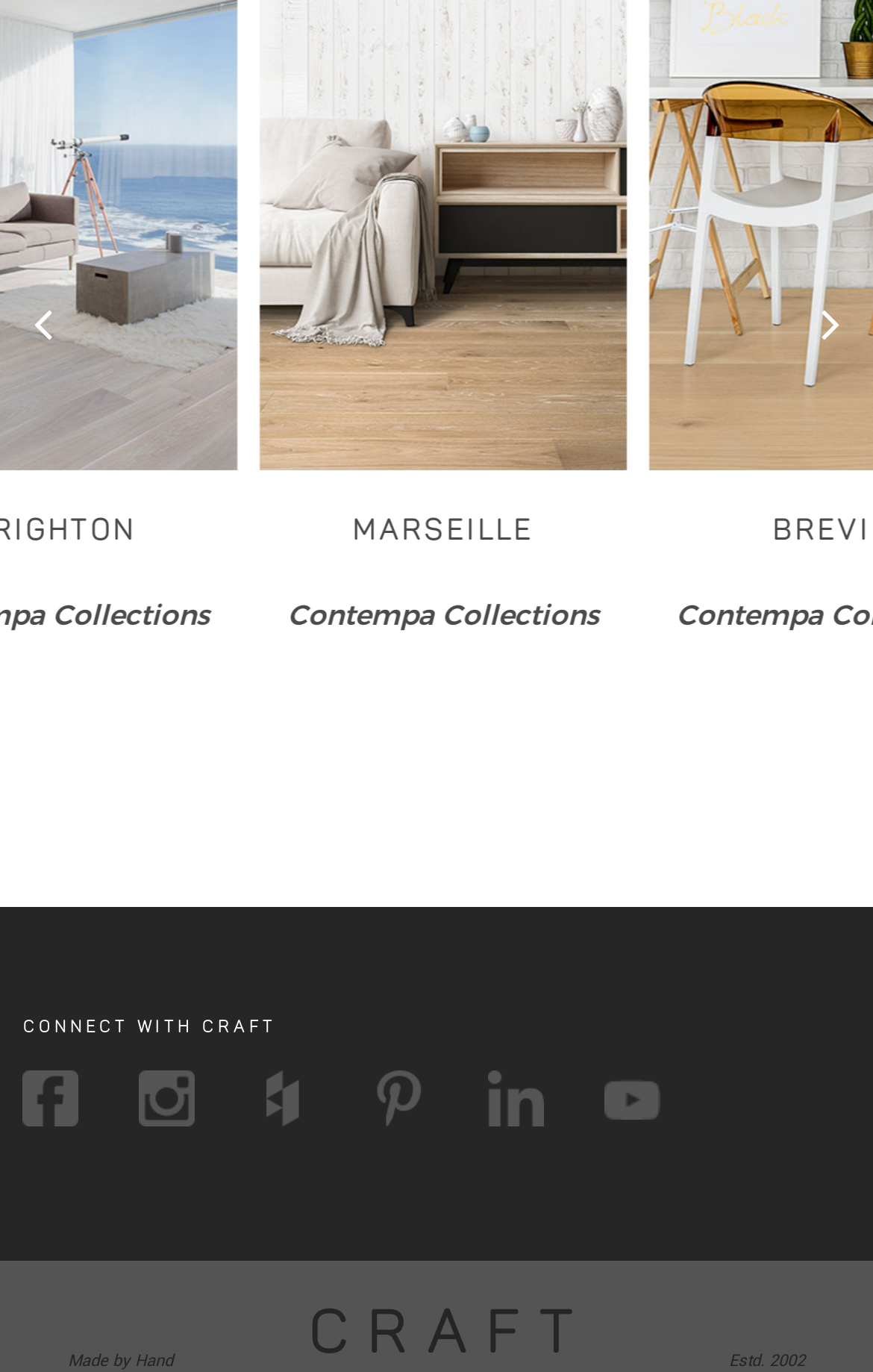How many navigation buttons are there?
Based on the visual information, provide a detailed and comprehensive answer.

I found two buttons, 'Previous slide' and 'Next slide', which are likely used for navigation.